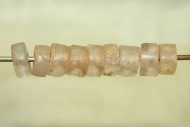Utilize the information from the image to answer the question in detail:
What is the color of the beads?

The caption describes the beads as having 'soft, pinkish hues', suggesting that they have a subtle pink color.